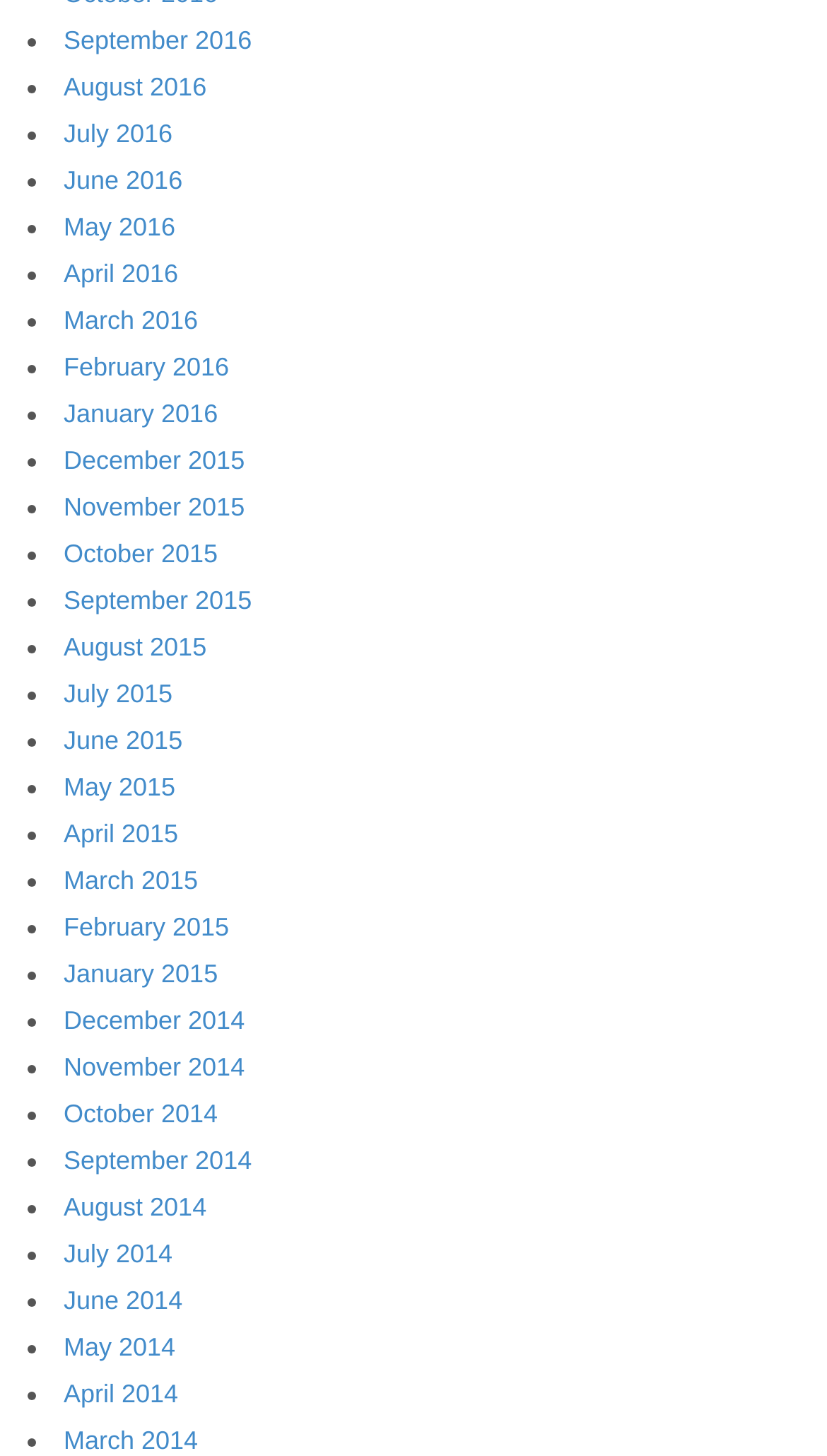How many months are listed on this webpage?
Examine the image and give a concise answer in one word or a short phrase.

24